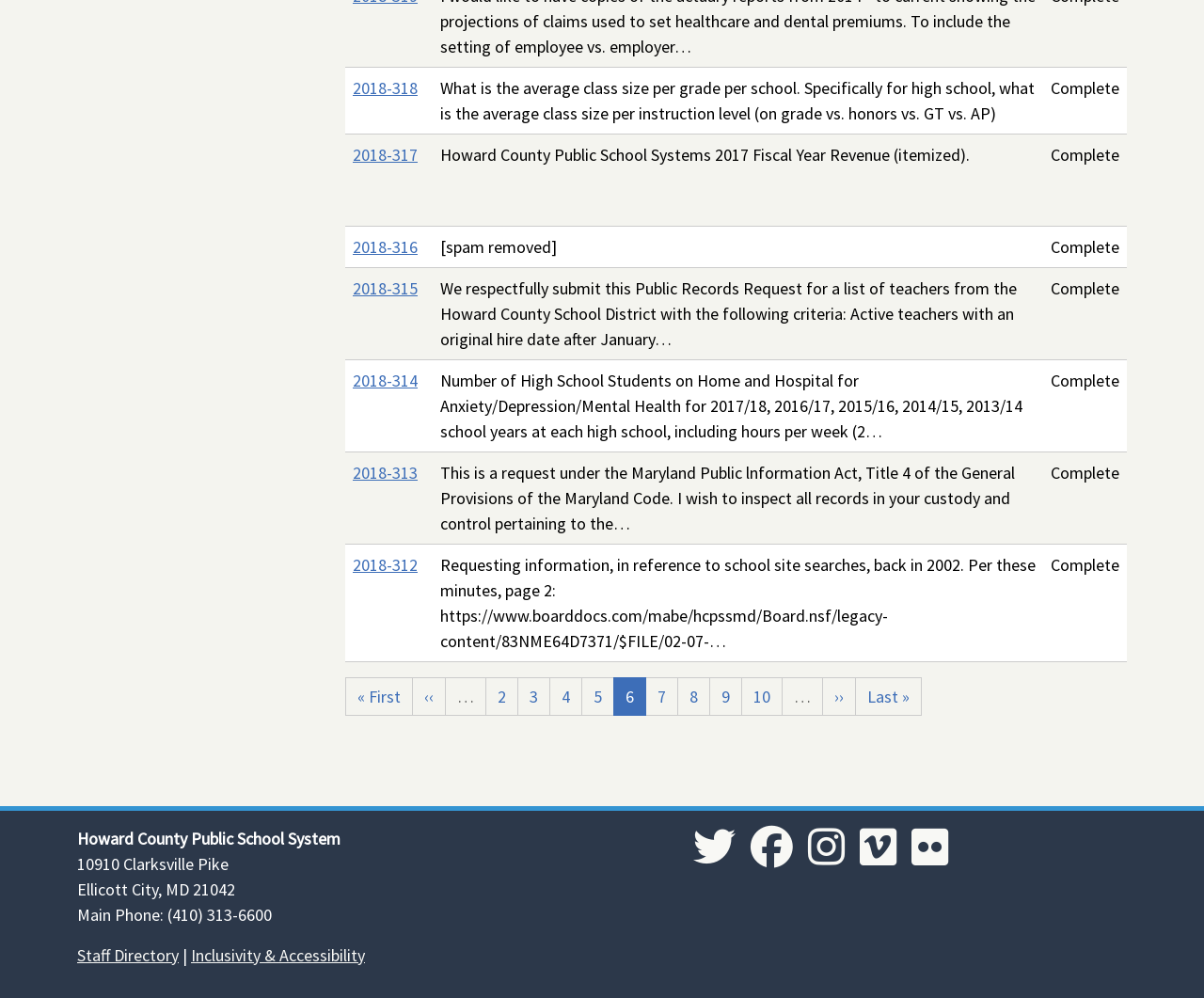What is the topic of request 2018-316?
Based on the image, please offer an in-depth response to the question.

The description of request 2018-316 is '[spam removed]', suggesting that the original request was removed due to spam content.